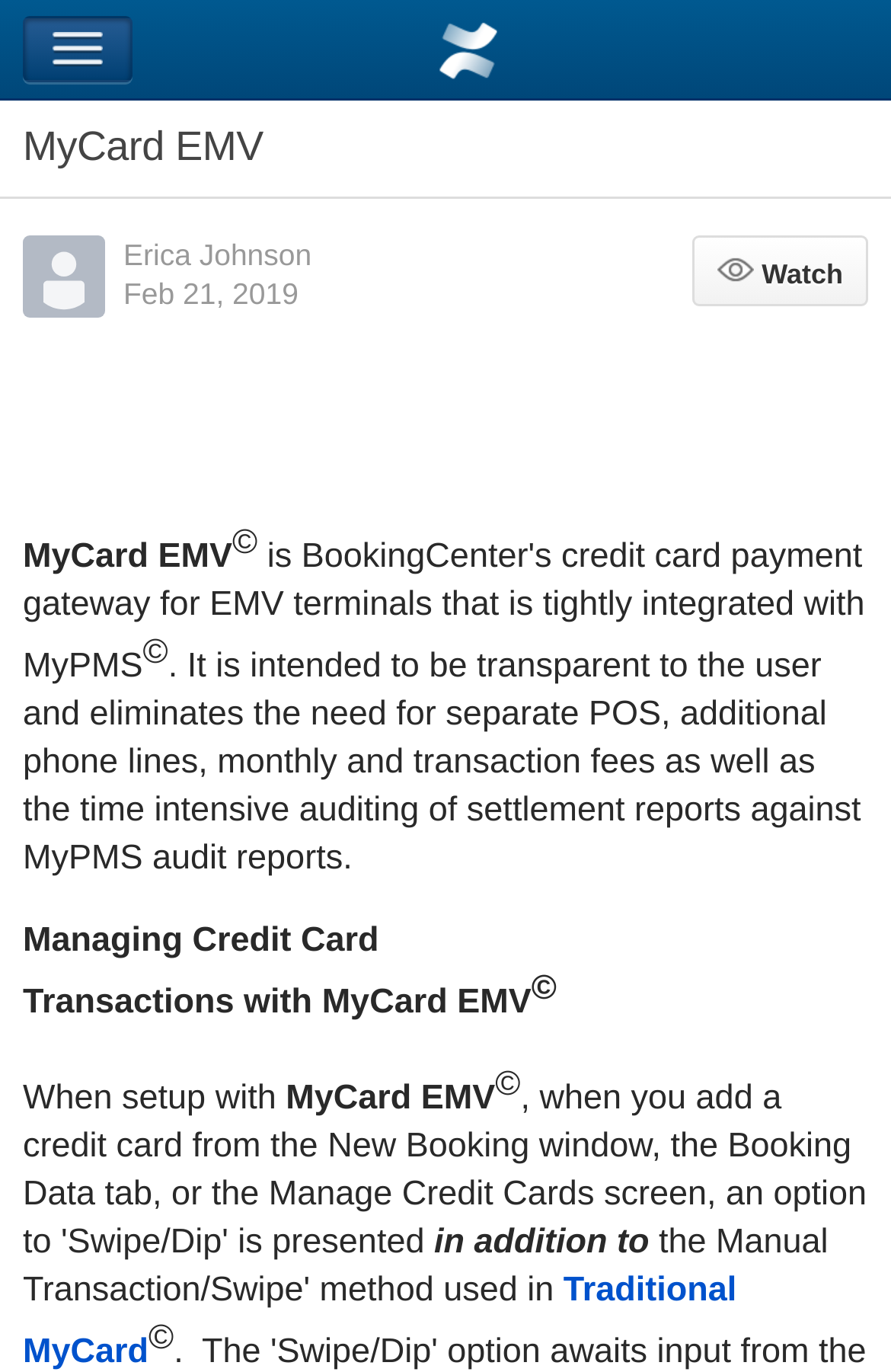What is the name of the author? Based on the screenshot, please respond with a single word or phrase.

Erica Johnson